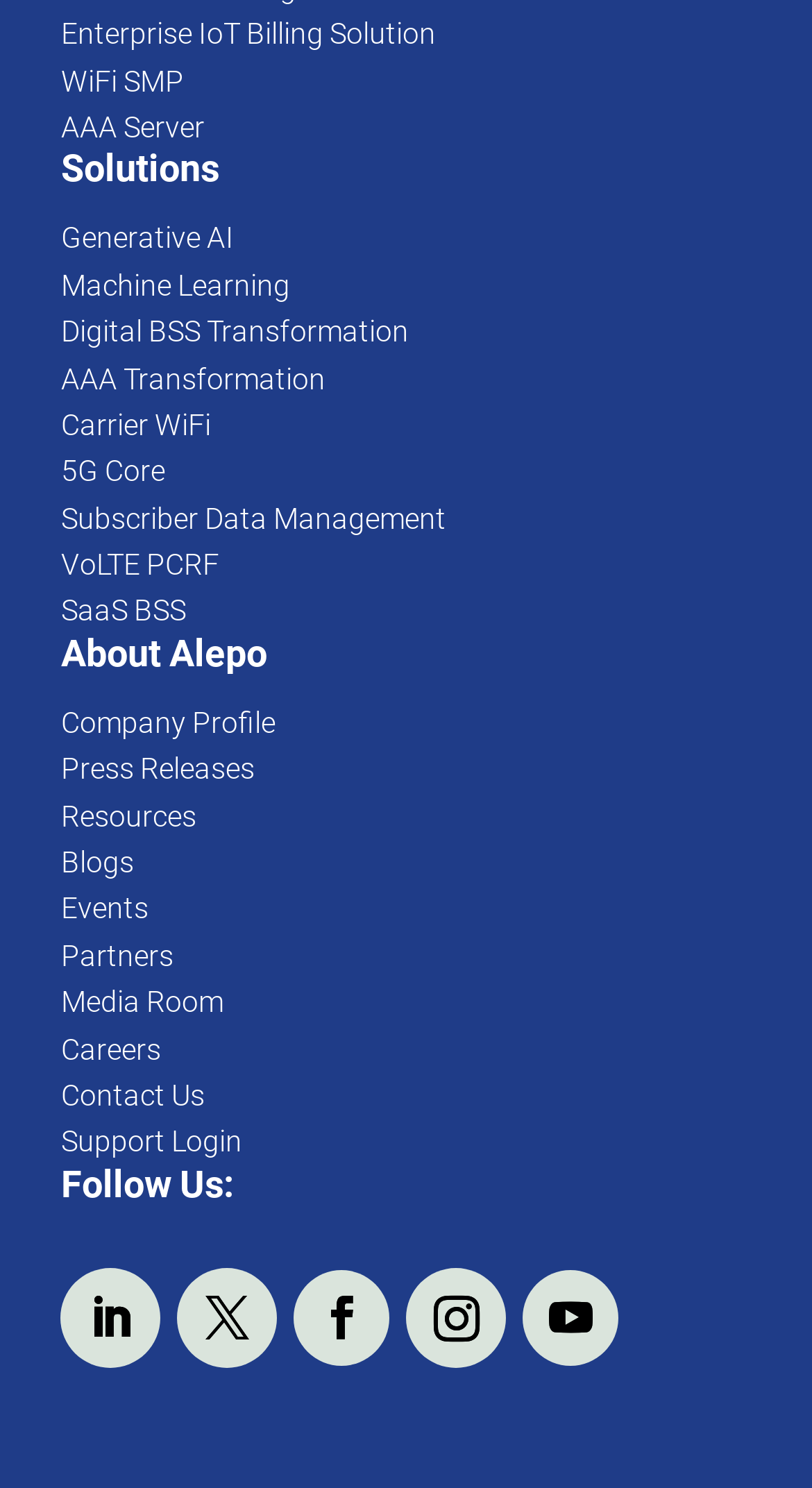Determine the bounding box coordinates of the area to click in order to meet this instruction: "Learn about Company Profile".

[0.075, 0.474, 0.339, 0.497]